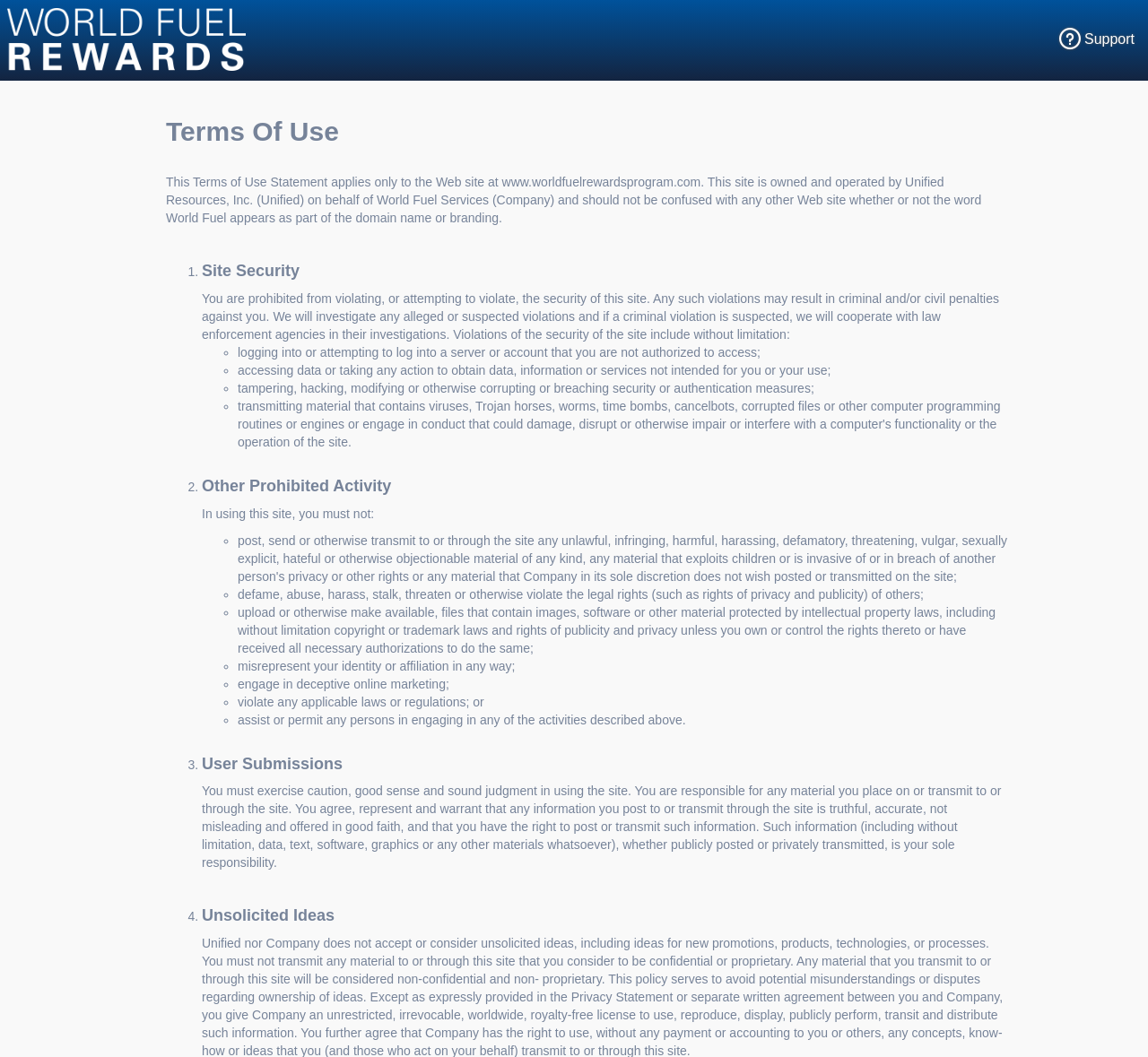Please determine the bounding box coordinates for the element with the description: "alt="World Fuel"".

[0.0, 0.0, 0.22, 0.042]